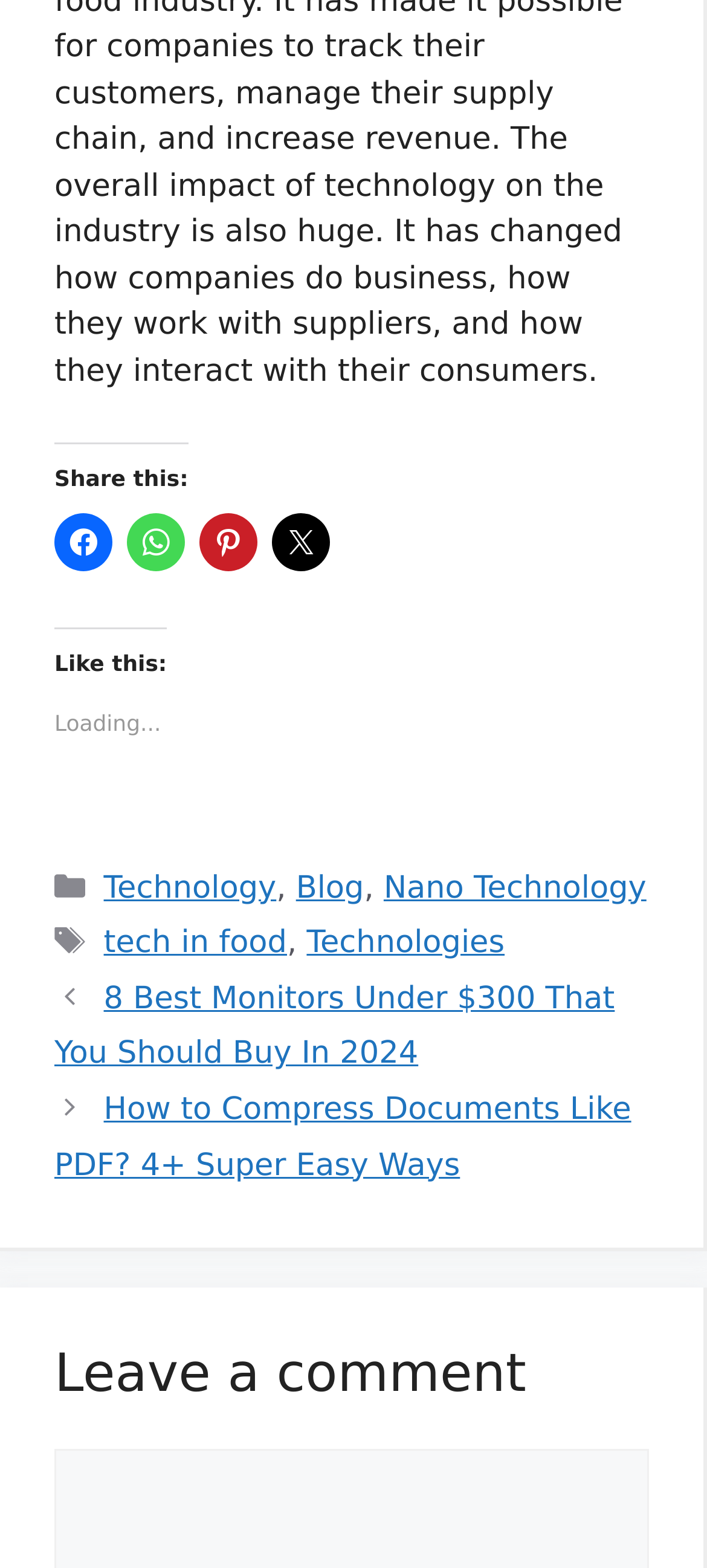Please answer the following question using a single word or phrase: 
What categories does this blog post belong to?

Technology, Blog, Nano Technology